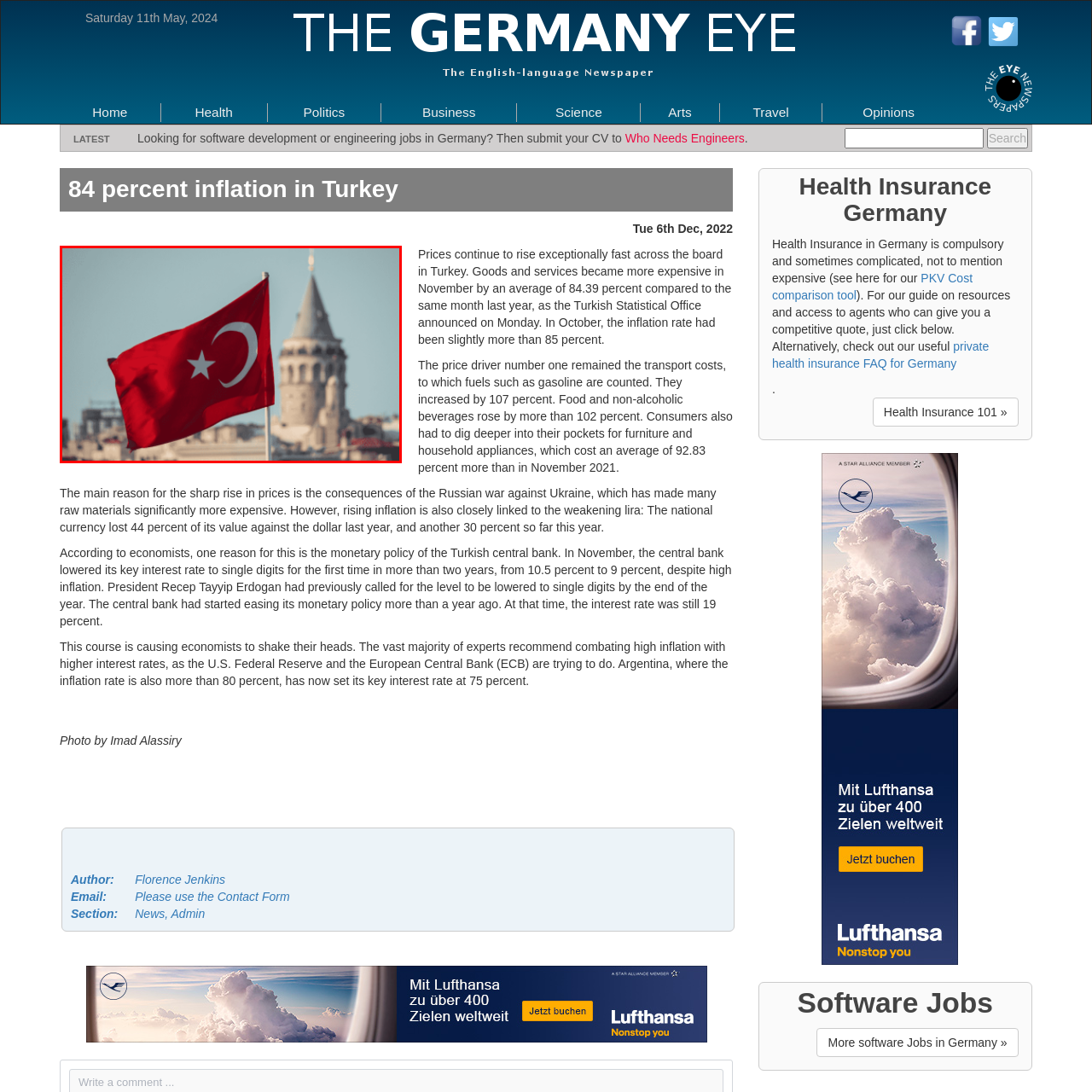Deliver a detailed account of the image that lies within the red box.

The image features the flag of Turkey, prominently displayed with its iconic red background and a white crescent moon and star. In the backdrop, the historical Galata Tower, a well-known landmark in Istanbul, stands tall against a clear sky. The juxtaposition of the flag and the tower symbolizes Turkey's rich cultural heritage and national pride. This visual representation is contextualized by the ongoing economic challenges the country is facing, as highlighted by recent reports of an inflation rate reaching 84 percent, underscoring the socio-economic dynamics impacting daily life in Turkey.